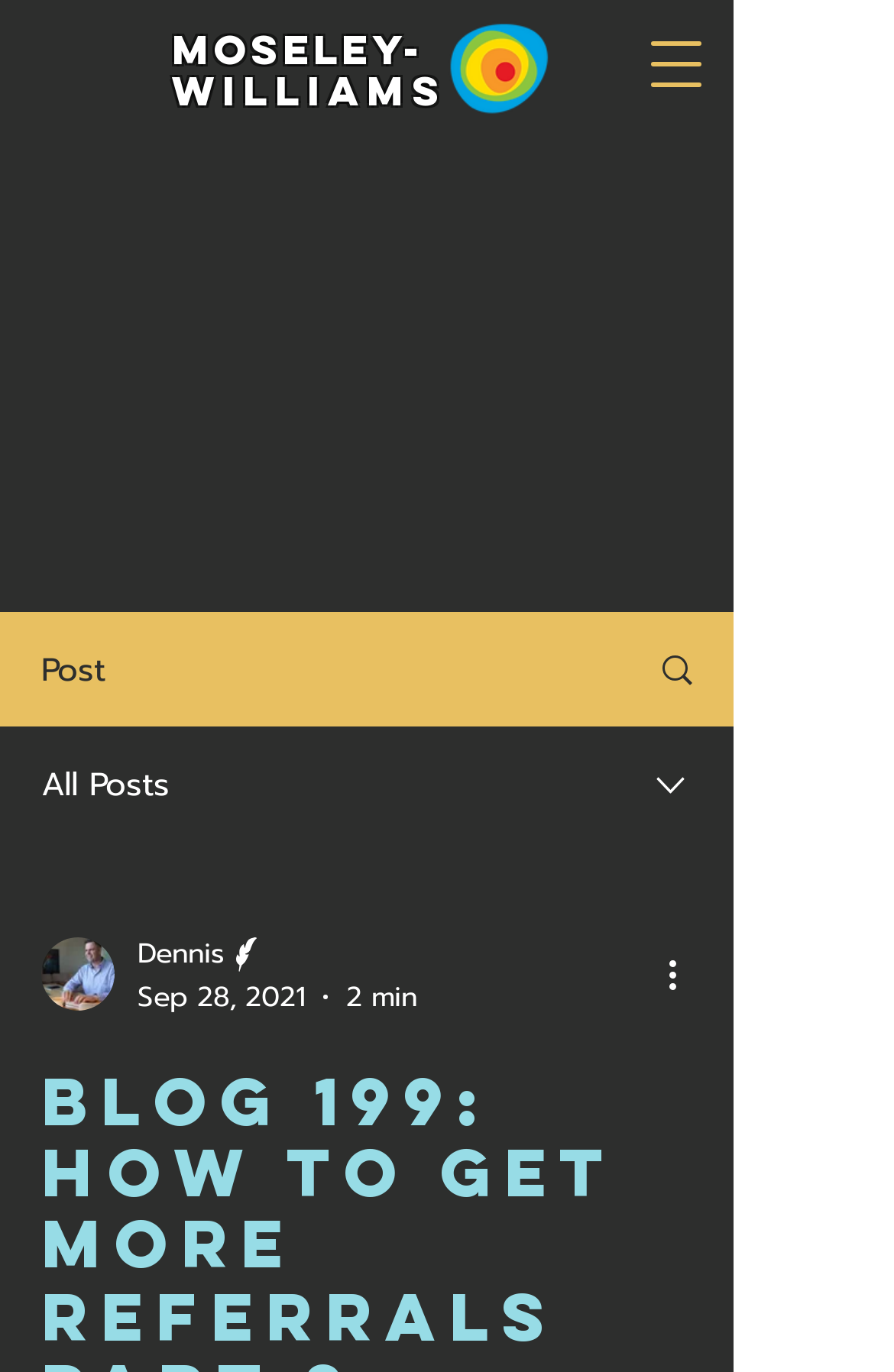What is the position of the navigation menu button?
Utilize the information in the image to give a detailed answer to the question.

I found the position of the navigation menu button by looking at the bounding box coordinates of the button element 'Open navigation menu', which has a top-left coordinate of [0.692, 0.005] and a bottom-right coordinate of [0.821, 0.089], indicating that it is located at the top right of the webpage.